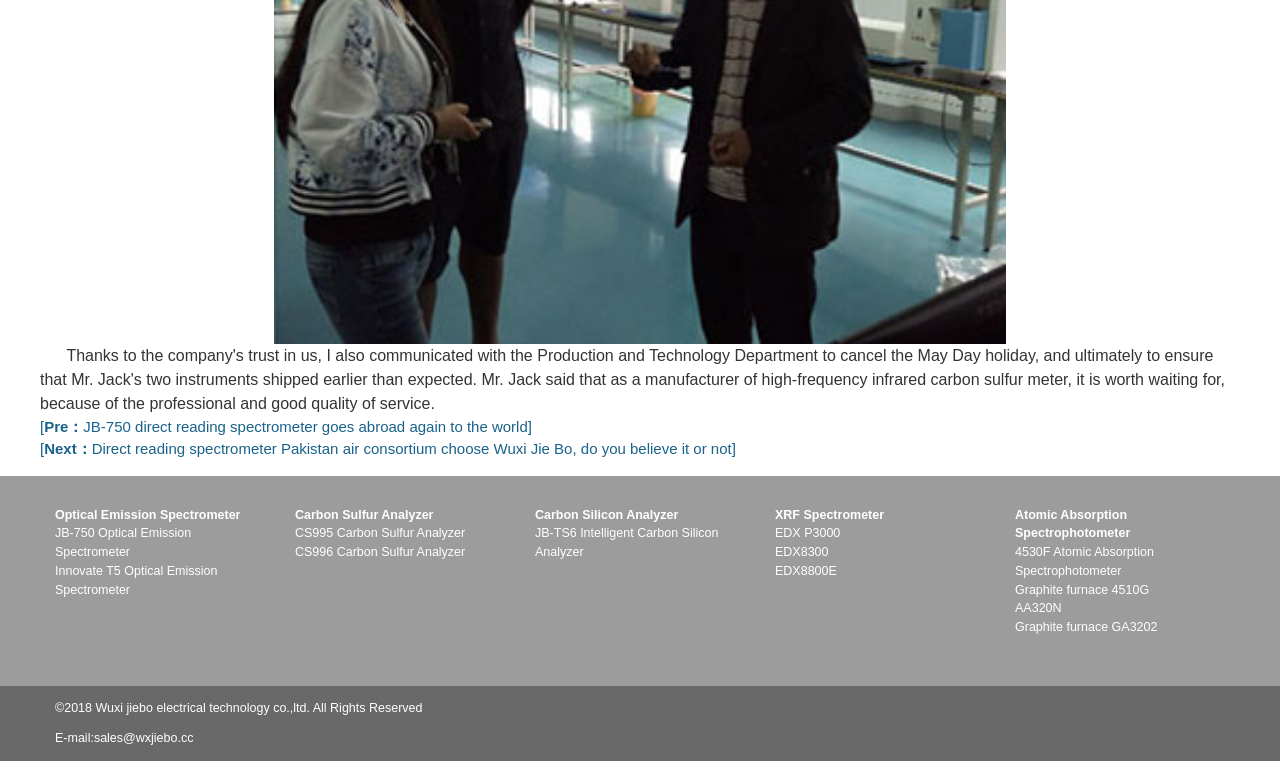Refer to the screenshot and give an in-depth answer to this question: What type of products are listed on this webpage?

Based on the links and text on the webpage, it appears to be a product listing page for various types of spectrometers and analyzers, including optical emission spectrometers, carbon sulfur analyzers, and atomic absorption spectrophotometers.